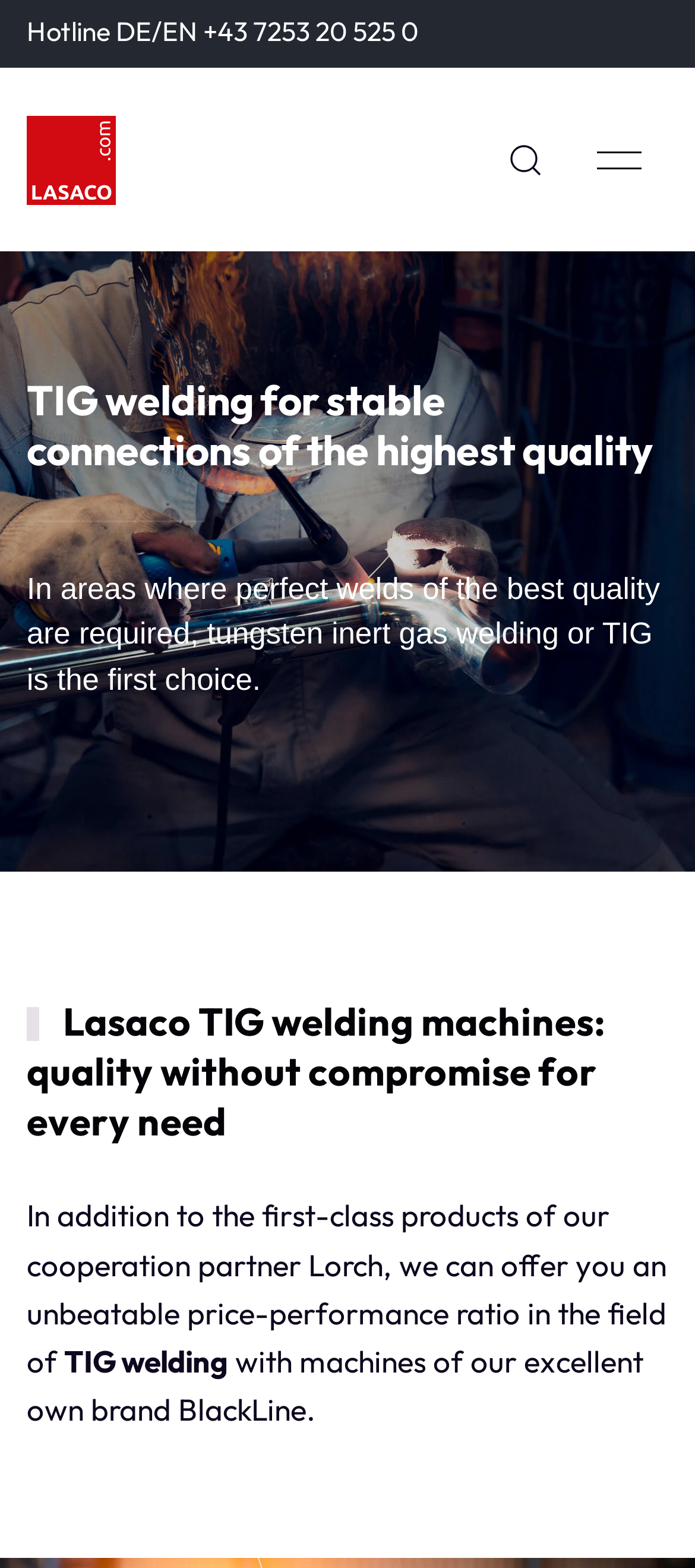What is the hotline number?
Look at the screenshot and respond with one word or a short phrase.

+43 7253 20 525 0